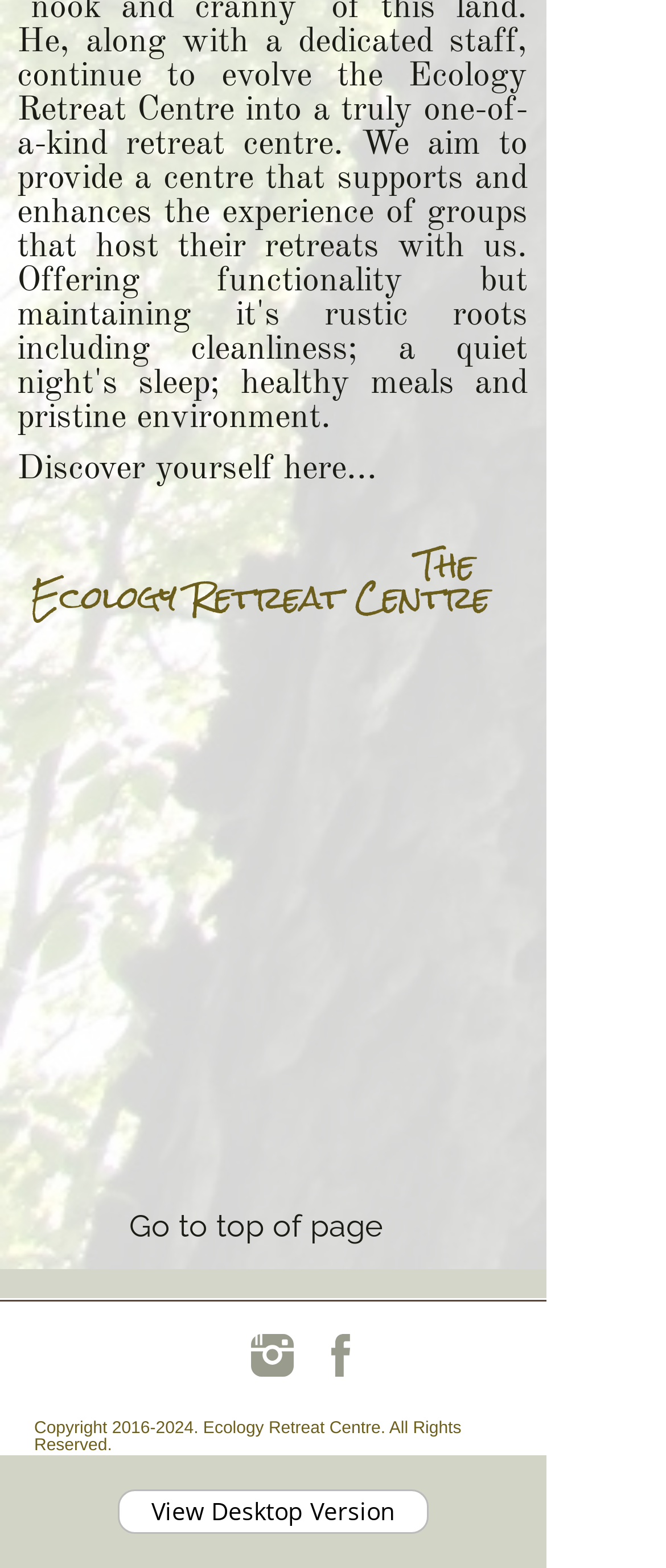What is the copyright year range?
Give a detailed response to the question by analyzing the screenshot.

The copyright year range can be found in the StaticText element with the text 'Copyright 2016-2024. Ecology Retreat Centre. All Rights Reserved.' at coordinates [0.051, 0.905, 0.693, 0.928].